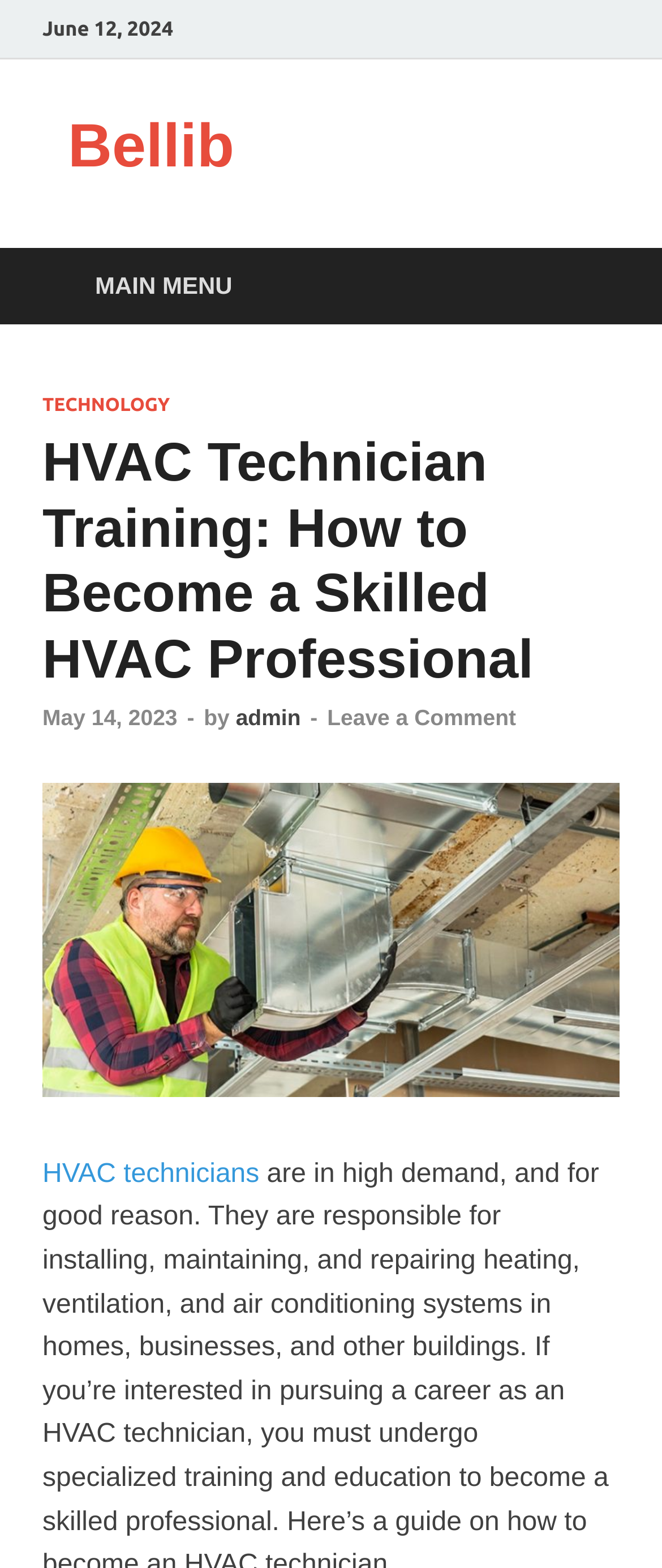Locate the bounding box coordinates of the area that needs to be clicked to fulfill the following instruction: "leave a comment". The coordinates should be in the format of four float numbers between 0 and 1, namely [left, top, right, bottom].

[0.494, 0.45, 0.779, 0.466]